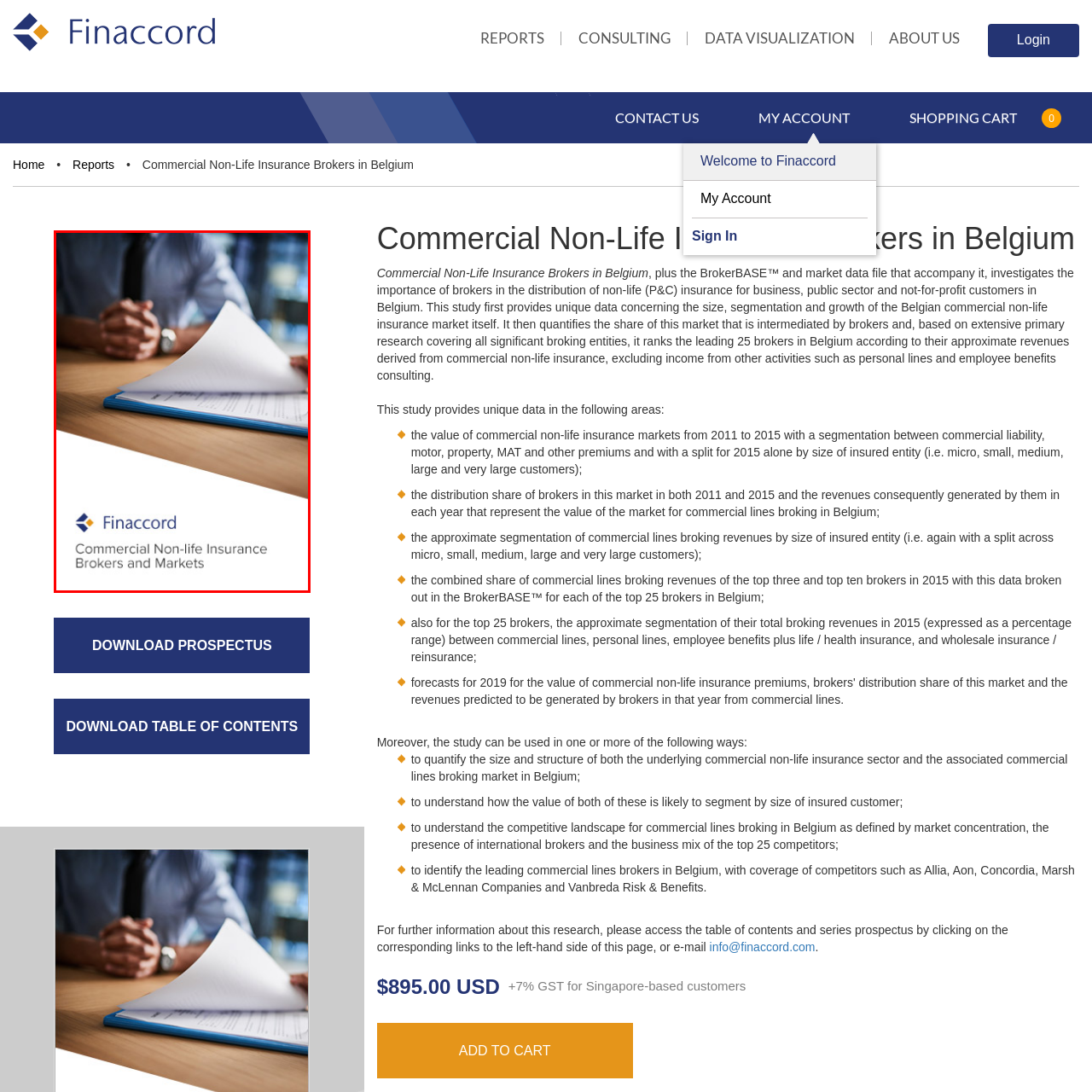What is the logo featured on the cover?
Examine the content inside the red bounding box in the image and provide a thorough answer to the question based on that visual information.

The design of the cover incorporates the Finaccord logo, which emphasizes the authority and credibility of the publisher in providing insights into the dynamics of insurance brokers and market trends in Belgium.